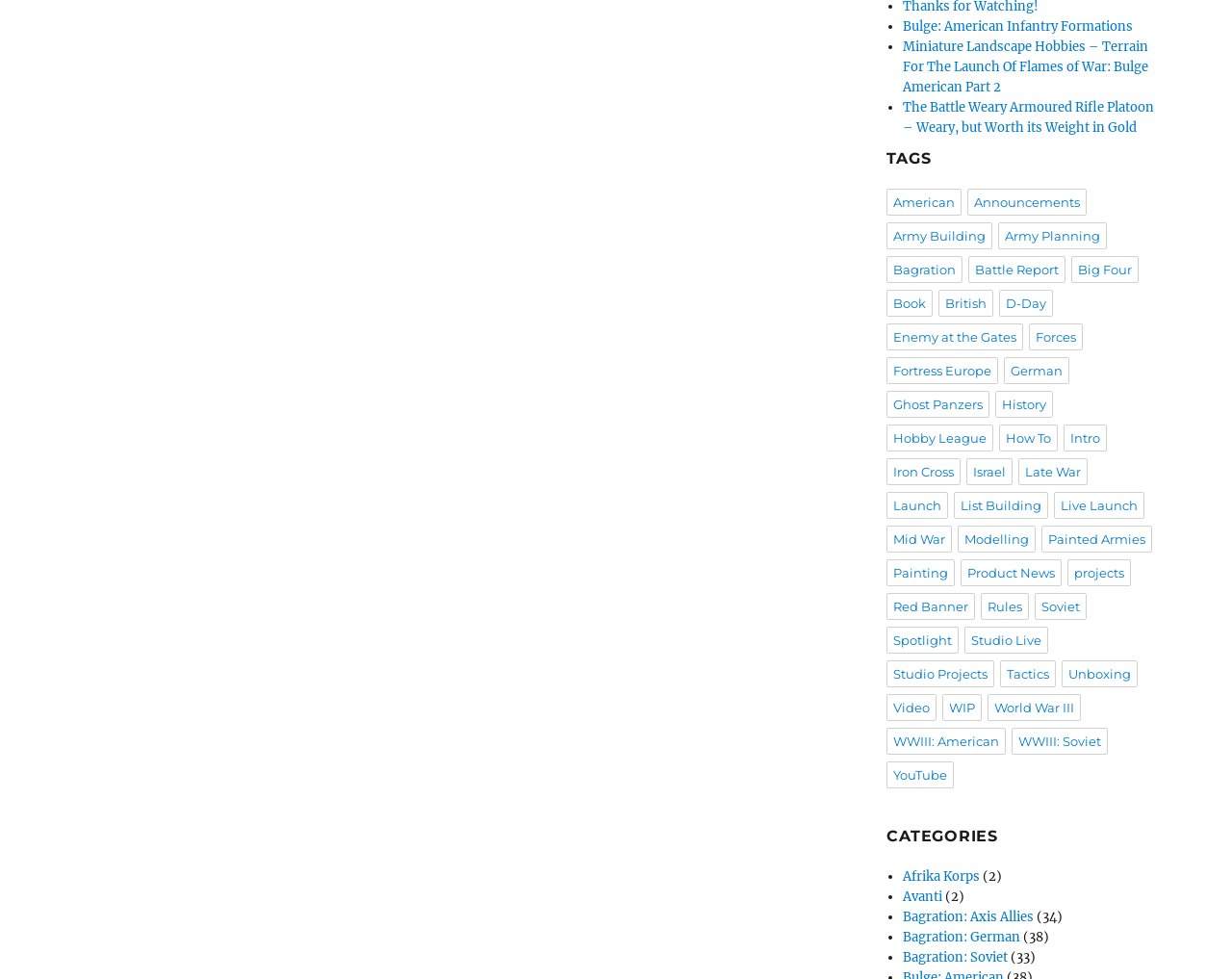For the element described, predict the bounding box coordinates as (top-left x, top-left y, bottom-right x, bottom-right y). All values should be between 0 and 1. Element description: Bagration: Axis Allies

[0.733, 0.928, 0.839, 0.945]